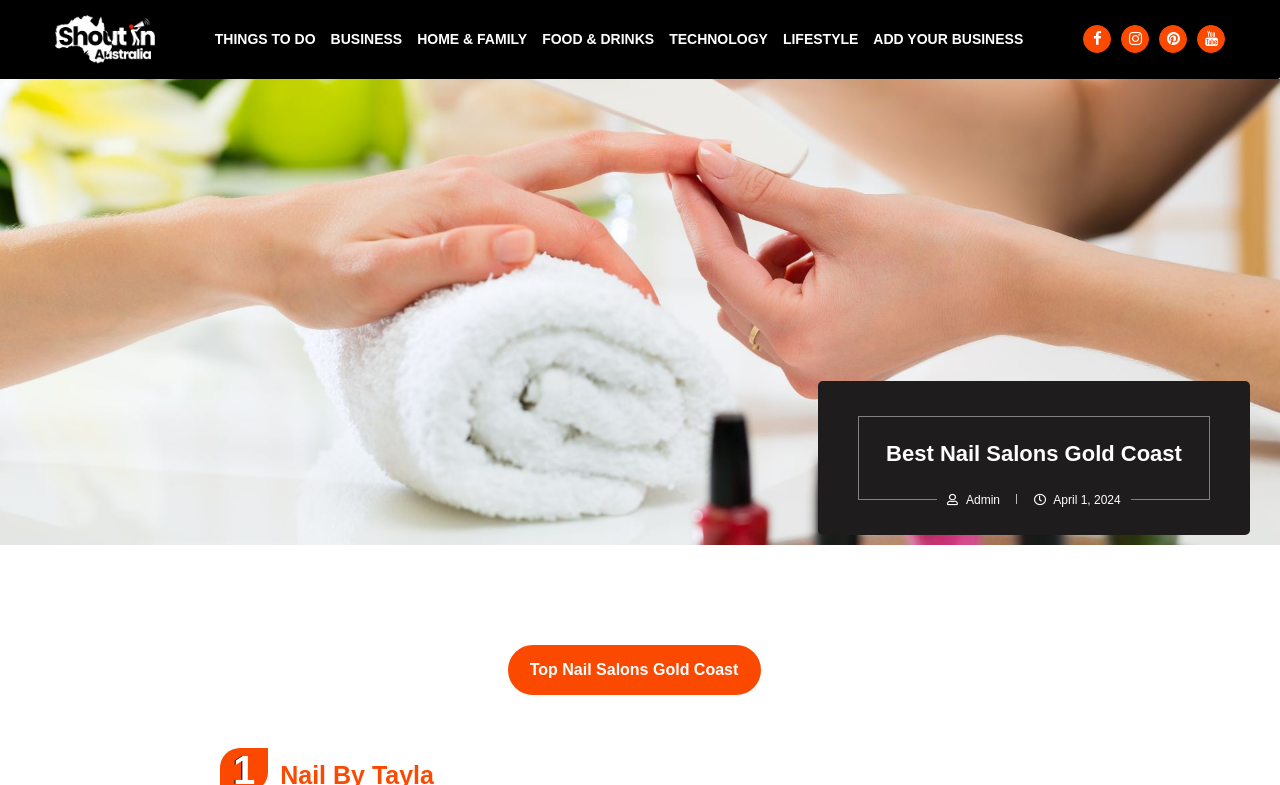Refer to the image and answer the question with as much detail as possible: What is the category of the webpage?

I determined the category of the webpage by looking at the top navigation menu, where I found a link to 'LIFESTYLE'.